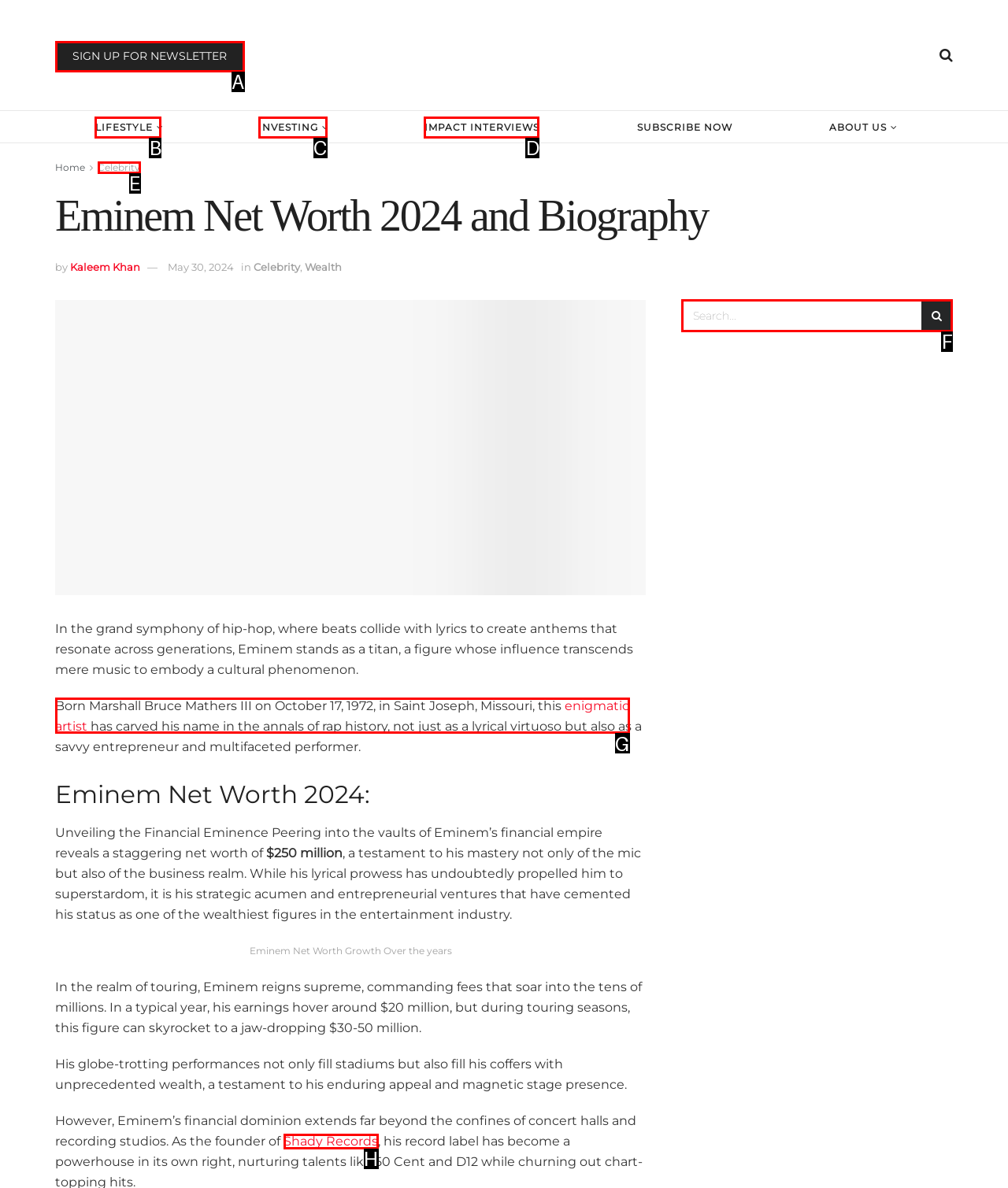Tell me which letter corresponds to the UI element that should be clicked to fulfill this instruction: Search for something
Answer using the letter of the chosen option directly.

F